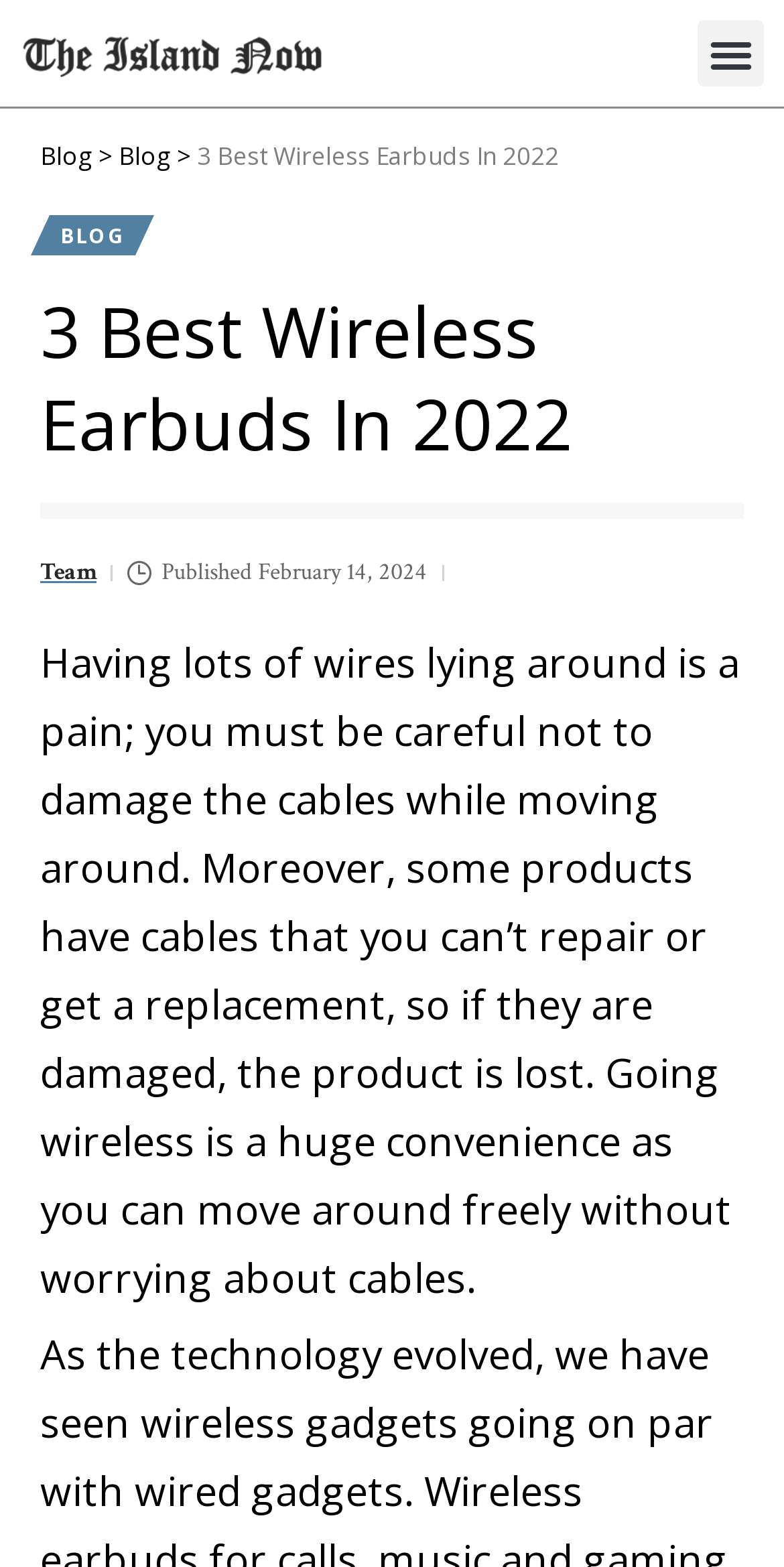What is the main topic of this webpage?
Using the image, provide a detailed and thorough answer to the question.

Based on the webpage content, the main topic is about wireless earbuds, as indicated by the header '3 Best Wireless Earbuds In 2022' and the text discussing the convenience of going wireless.